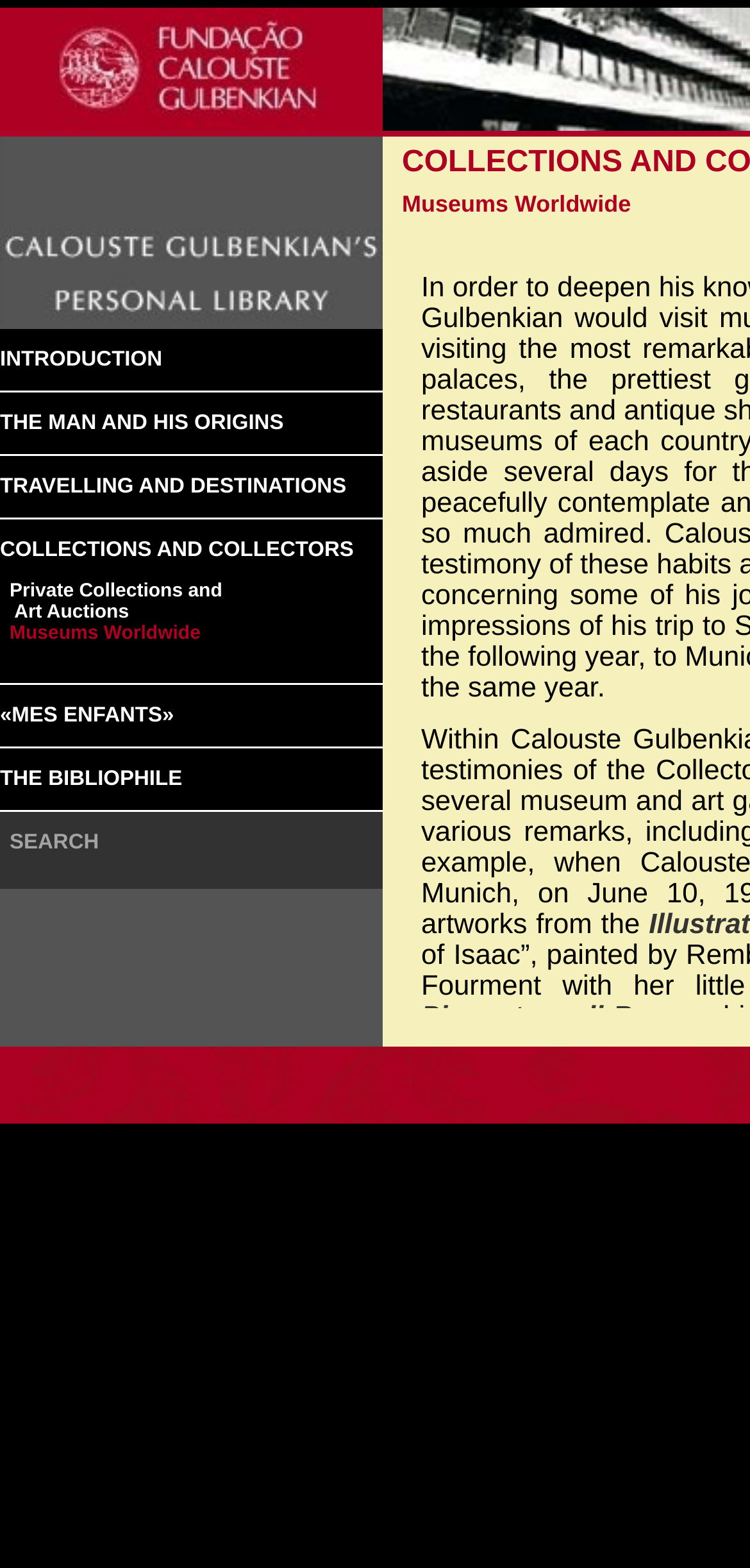Please determine the bounding box coordinates, formatted as (top-left x, top-left y, bottom-right x, bottom-right y), with all values as floating point numbers between 0 and 1. Identify the bounding box of the region described as: Travelling and Destinations

[0.0, 0.303, 0.462, 0.318]